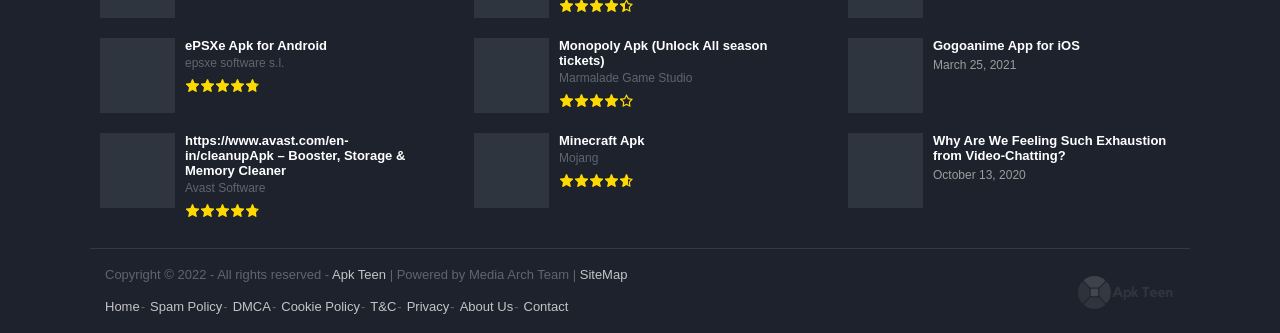Find the bounding box coordinates of the element to click in order to complete this instruction: "View Apk Teen". The bounding box coordinates must be four float numbers between 0 and 1, denoted as [left, top, right, bottom].

[0.84, 0.814, 0.918, 0.934]